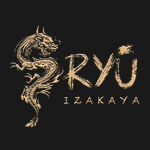Use a single word or phrase to answer the question: 
What is the style of cuisine offered by Ryu Izakaya?

Traditional Japanese